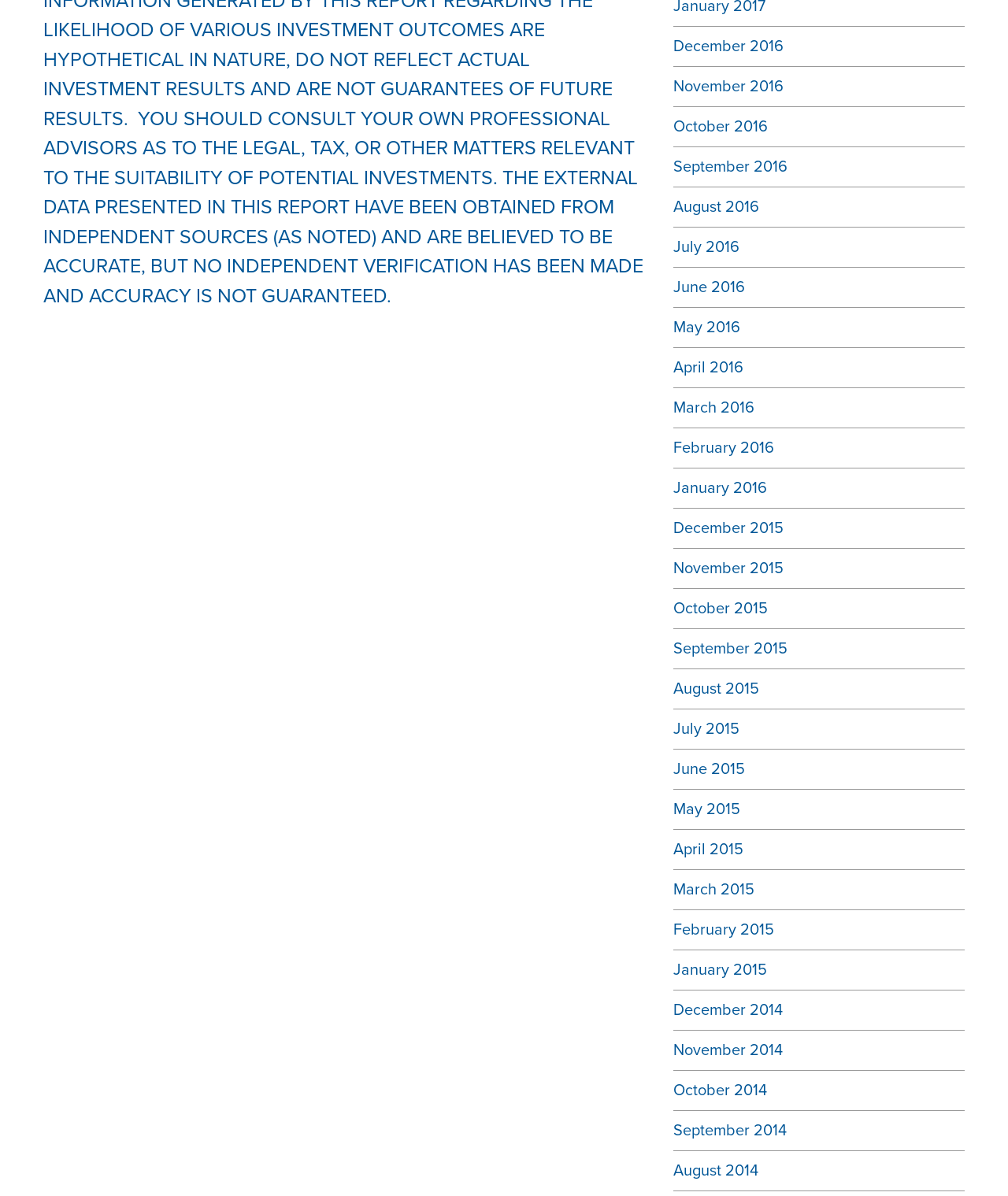Please locate the bounding box coordinates of the element that needs to be clicked to achieve the following instruction: "view December 2016". The coordinates should be four float numbers between 0 and 1, i.e., [left, top, right, bottom].

[0.668, 0.031, 0.777, 0.047]